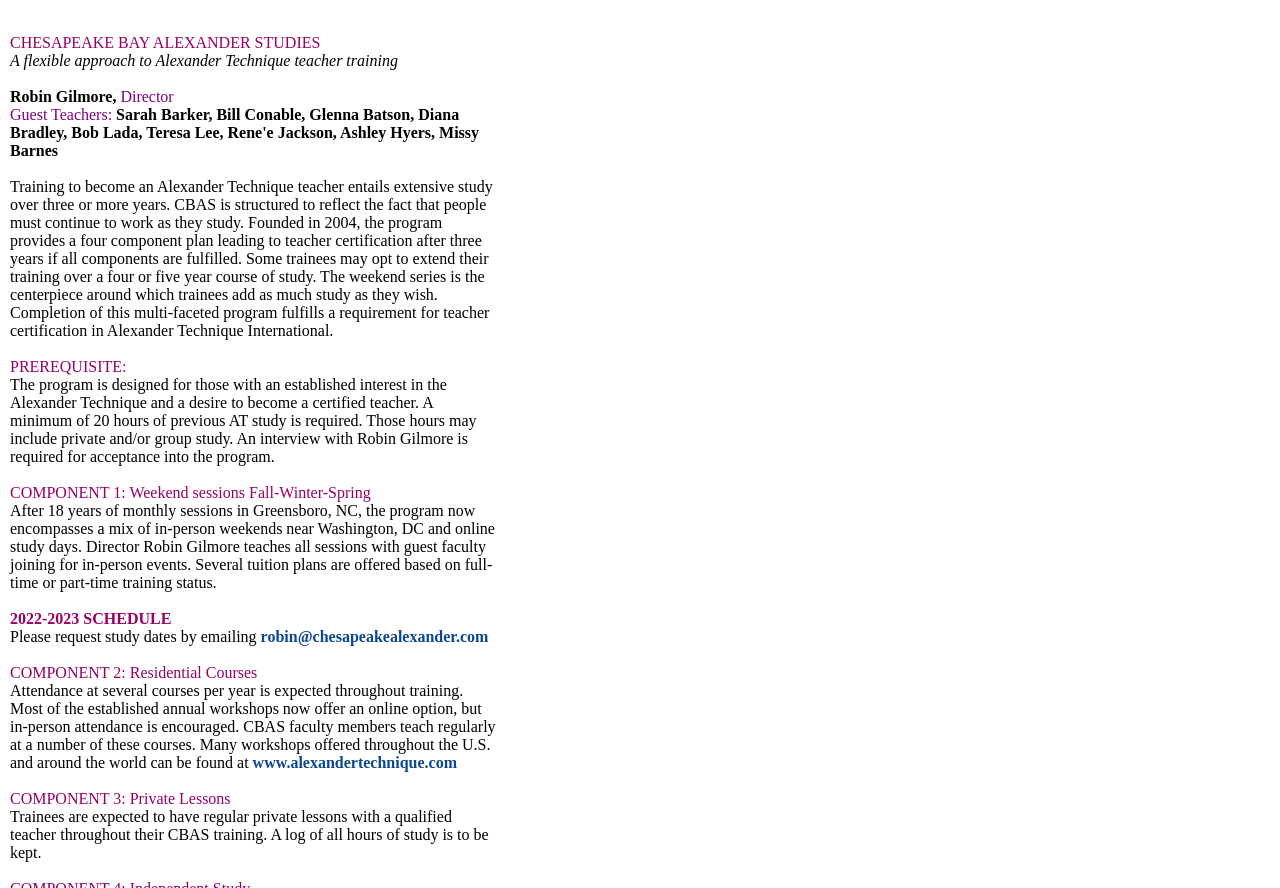Determine the bounding box coordinates for the UI element matching this description: "2022-2023 SCHEDULE".

[0.008, 0.687, 0.137, 0.706]